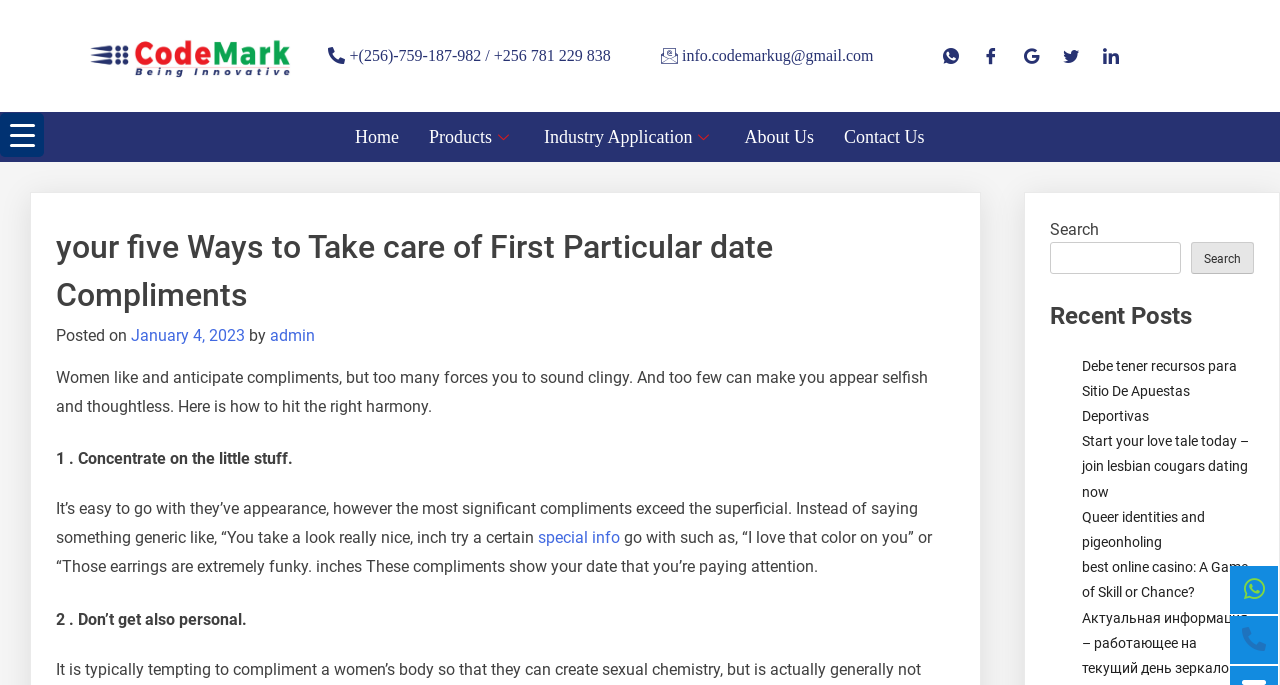Provide the bounding box coordinates of the HTML element this sentence describes: "admin".

[0.211, 0.476, 0.246, 0.503]